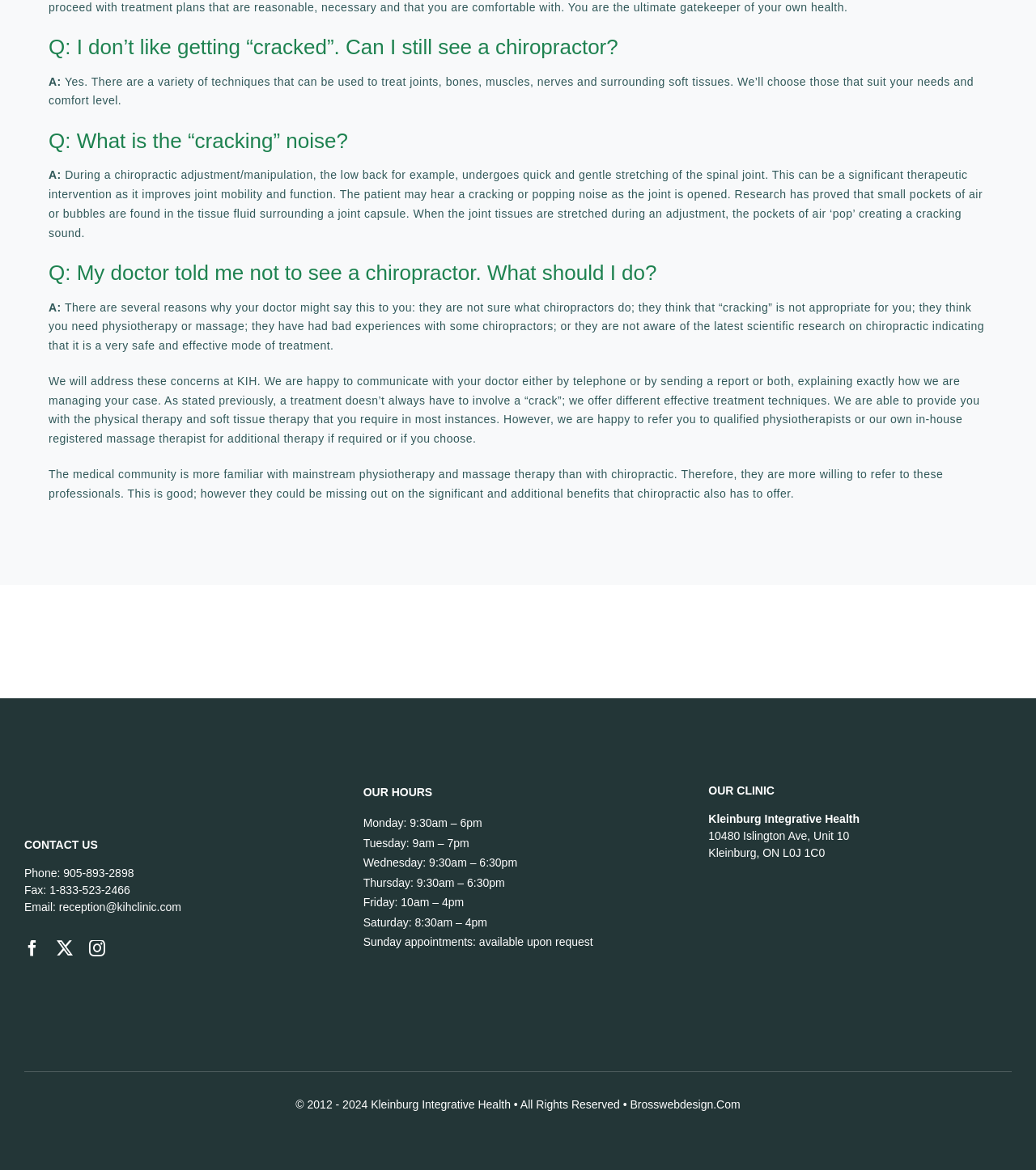What are the hours of operation on Saturday?
Provide a short answer using one word or a brief phrase based on the image.

8:30am – 4pm